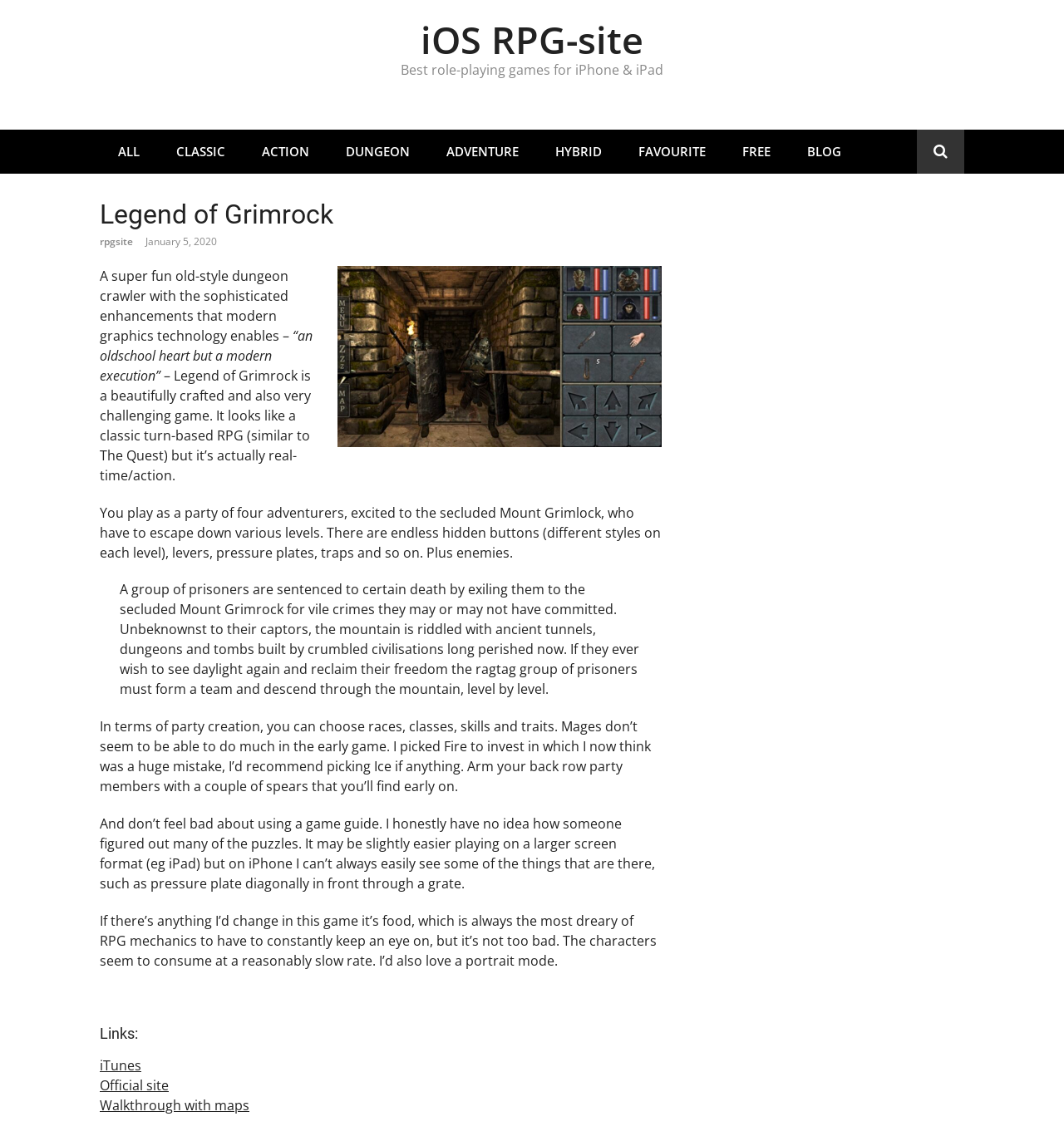What is the recommended spell to invest in for mages? Based on the screenshot, please respond with a single word or phrase.

Ice